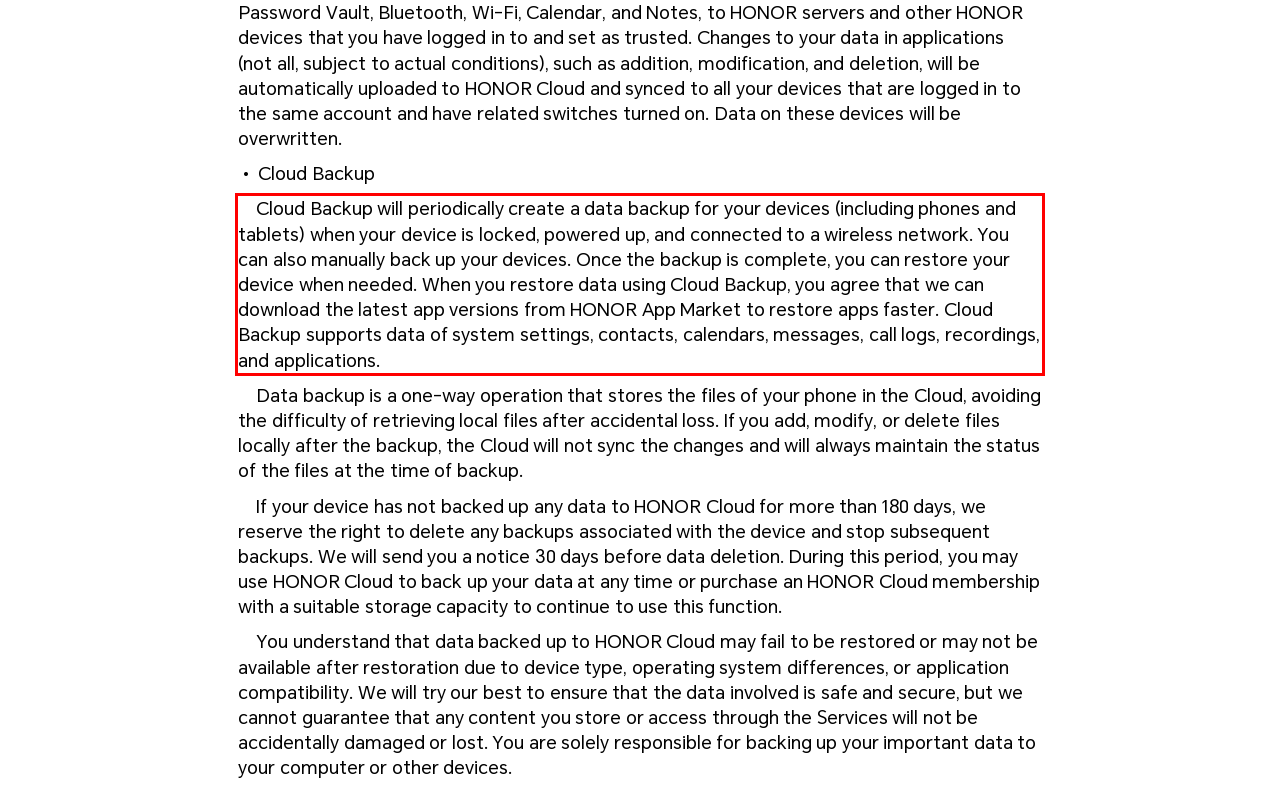You are given a screenshot showing a webpage with a red bounding box. Perform OCR to capture the text within the red bounding box.

Cloud Backup will periodically create a data backup for your devices (including phones and tablets) when your device is locked, powered up, and connected to a wireless network. You can also manually back up your devices. Once the backup is complete, you can restore your device when needed. When you restore data using Cloud Backup, you agree that we can download the latest app versions from HONOR App Market to restore apps faster. Cloud Backup supports data of system settings, contacts, calendars, messages, call logs, recordings, and applications.